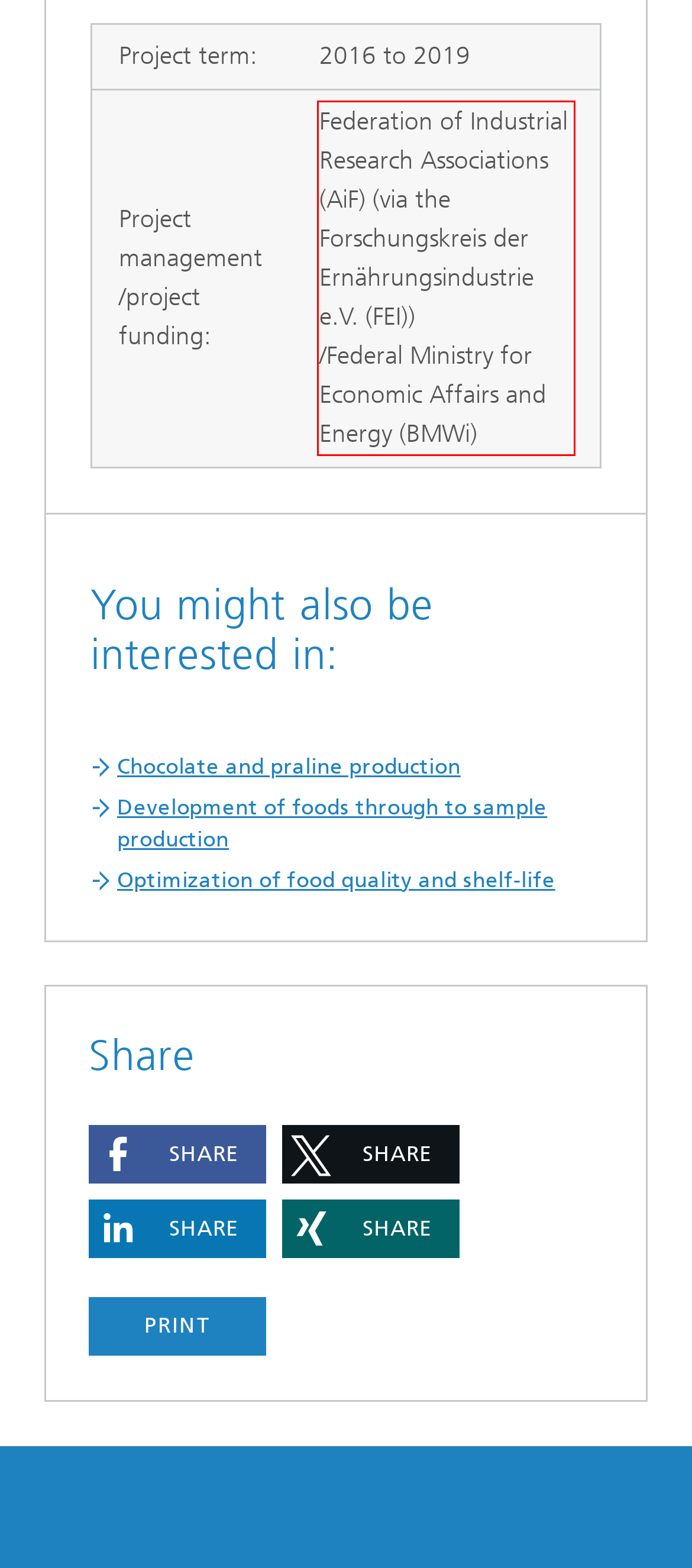Please analyze the provided webpage screenshot and perform OCR to extract the text content from the red rectangle bounding box.

Federation of Industrial Research Associations (AiF) (via the Forschungskreis der Ernährungsindustrie e.V. (FEI)) /Federal Ministry for Economic Affairs and Energy (BMWi)